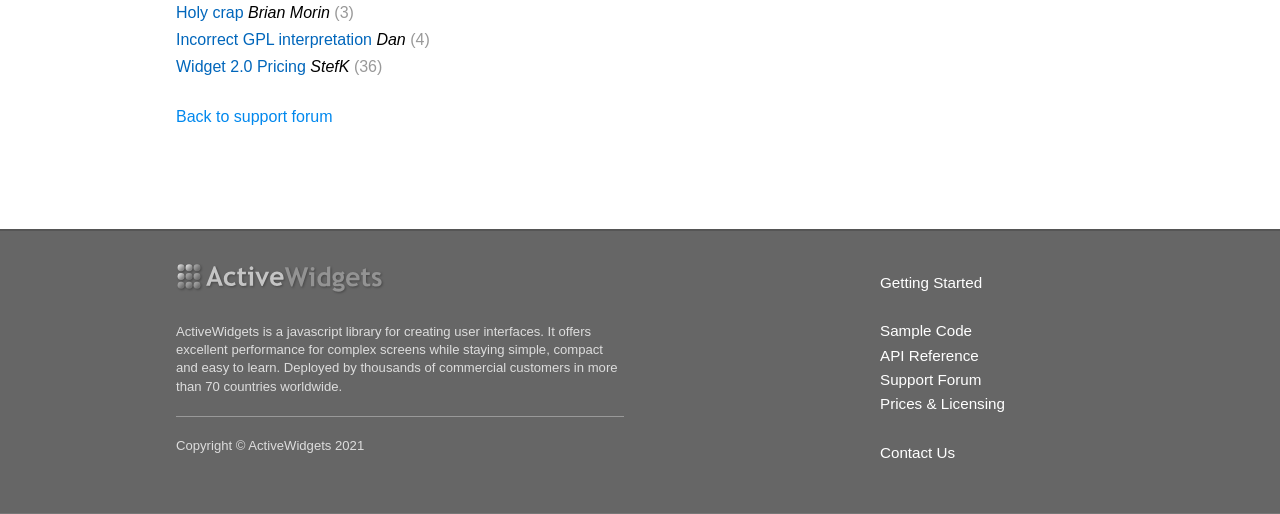Determine the bounding box coordinates of the clickable area required to perform the following instruction: "Read the description". The coordinates should be represented as four float numbers between 0 and 1: [left, top, right, bottom].

None